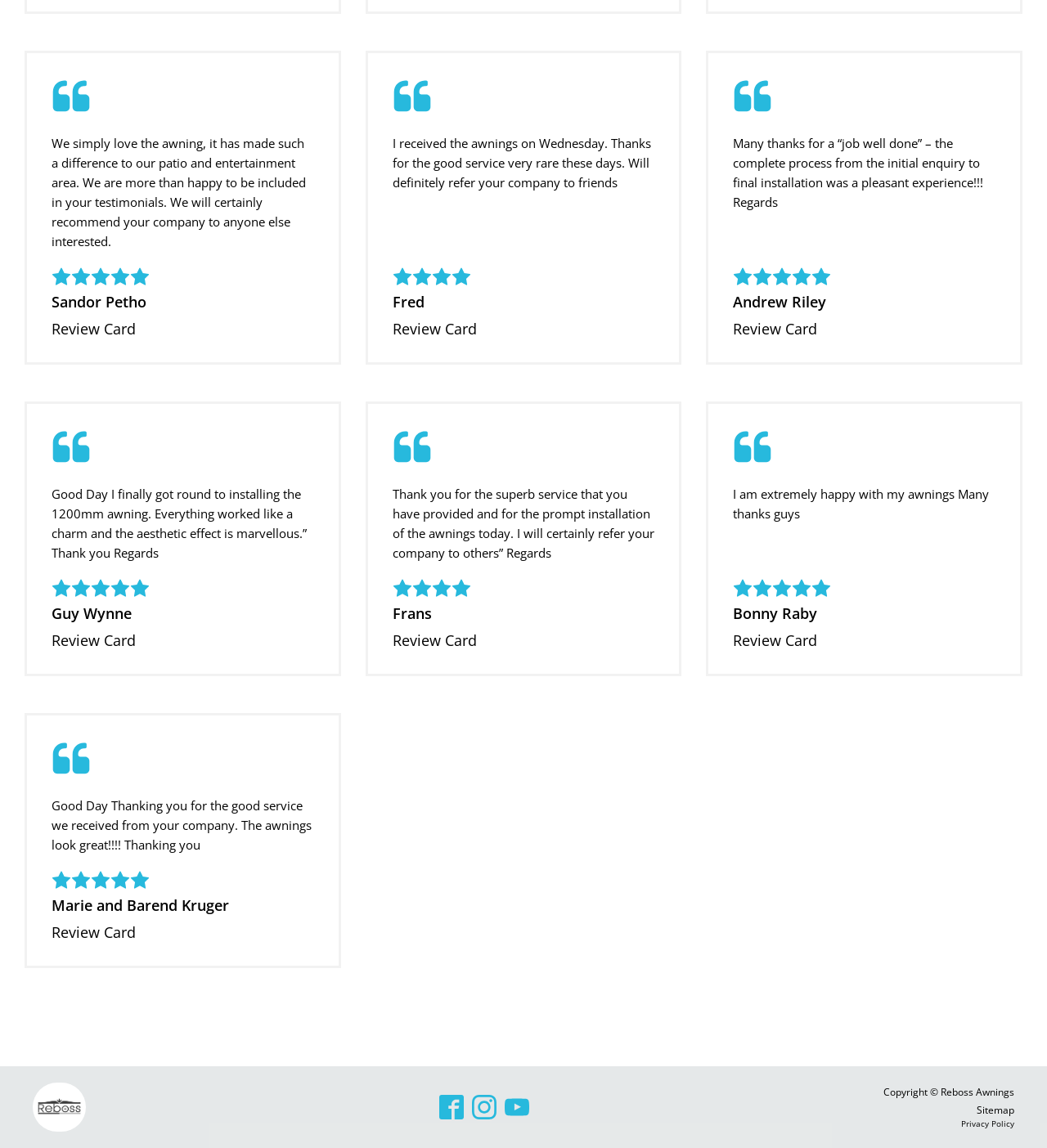Analyze the image and answer the question with as much detail as possible: 
How many review cards are on the webpage?

I counted the number of review cards on the webpage by looking at the repeating pattern of blockquote elements with static text 'Review Card' inside. There are four such patterns, indicating four review cards.